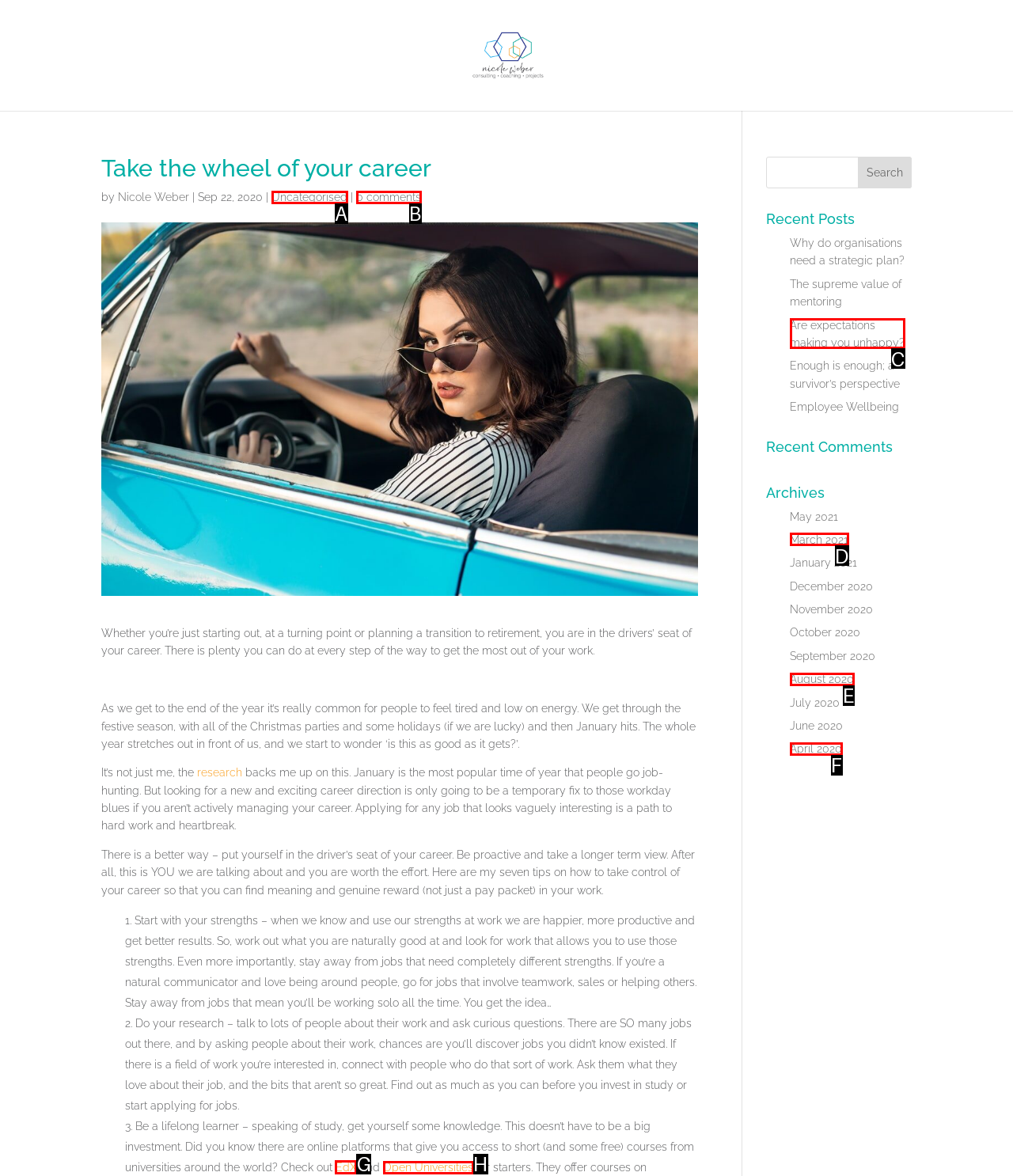Identify the correct HTML element to click to accomplish this task: Click on the link 'EdX'
Respond with the letter corresponding to the correct choice.

G